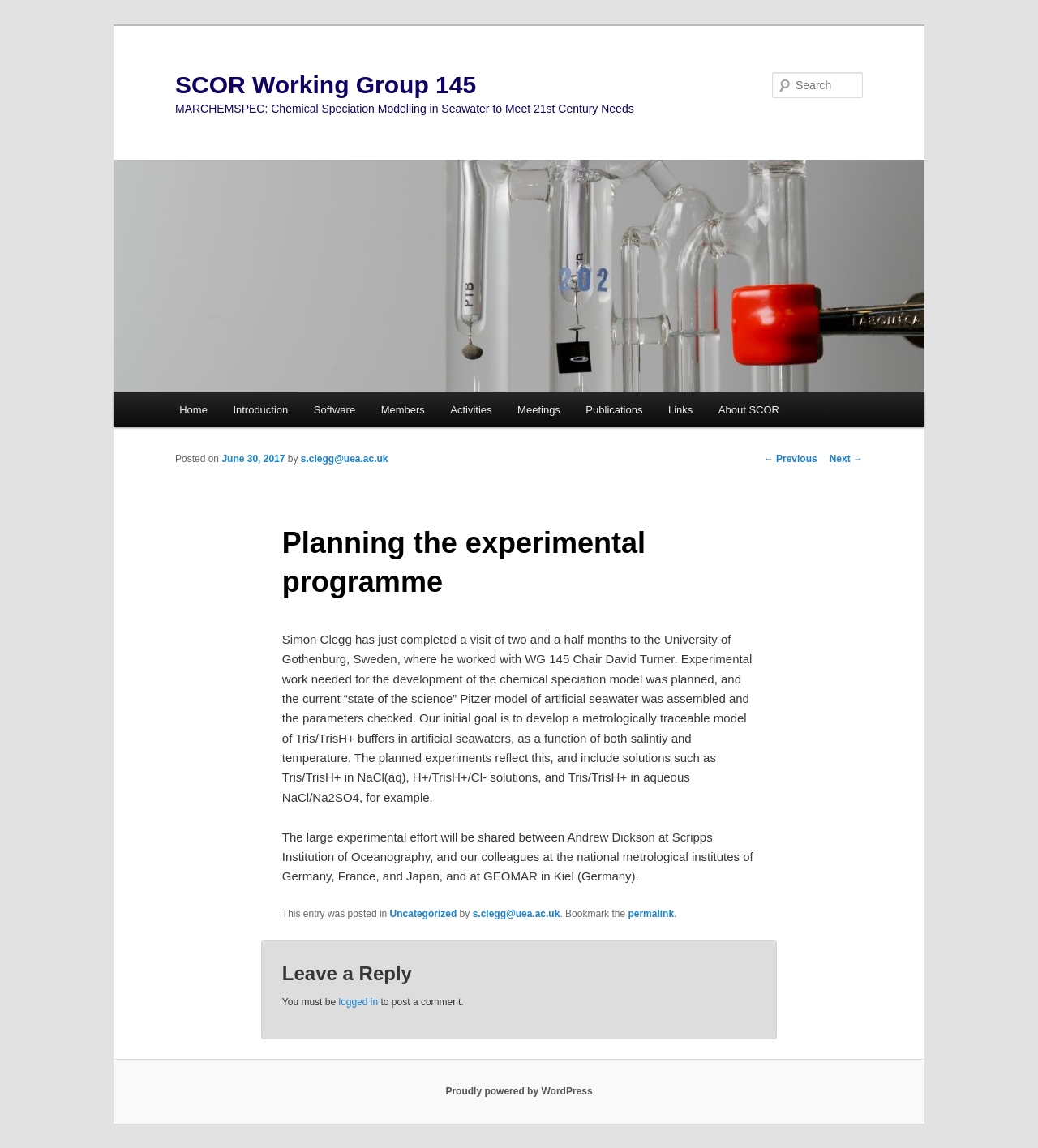Can you determine the bounding box coordinates of the area that needs to be clicked to fulfill the following instruction: "Search for something"?

[0.744, 0.063, 0.831, 0.085]